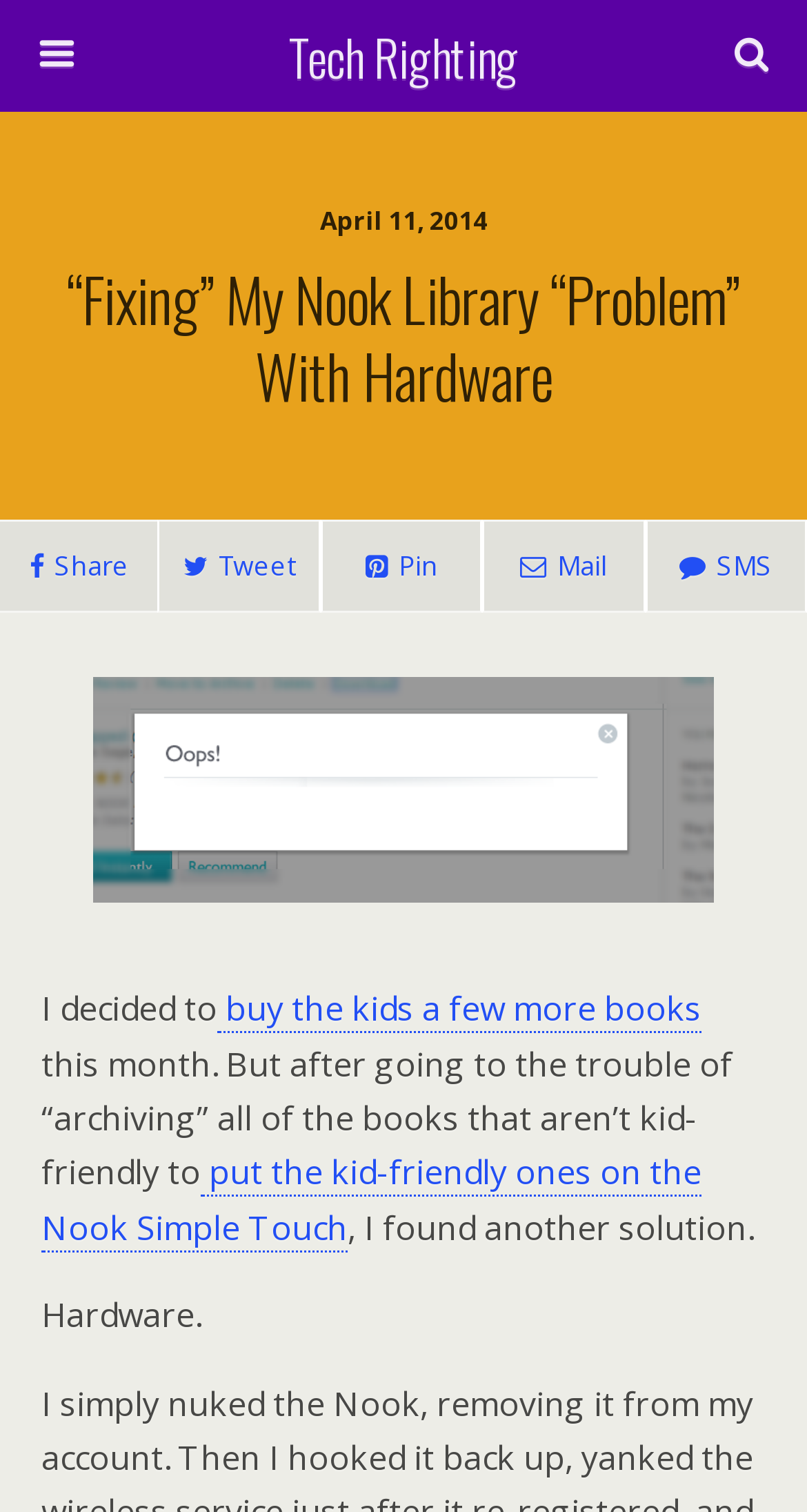Could you identify the text that serves as the heading for this webpage?

“Fixing” My Nook Library “Problem” With Hardware